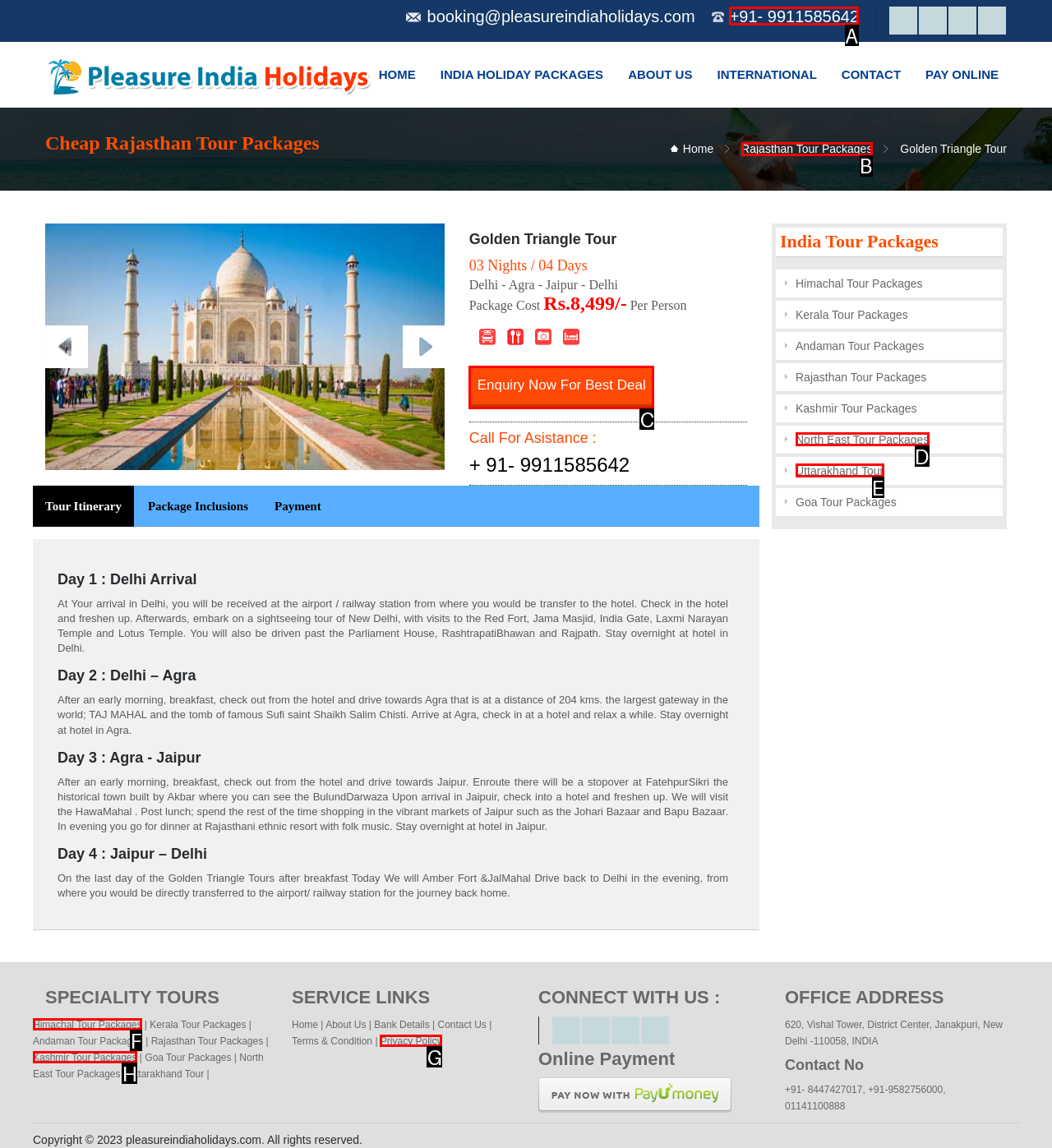Determine which HTML element I should select to execute the task: Call the phone number +91- 9911585642
Reply with the corresponding option's letter from the given choices directly.

A